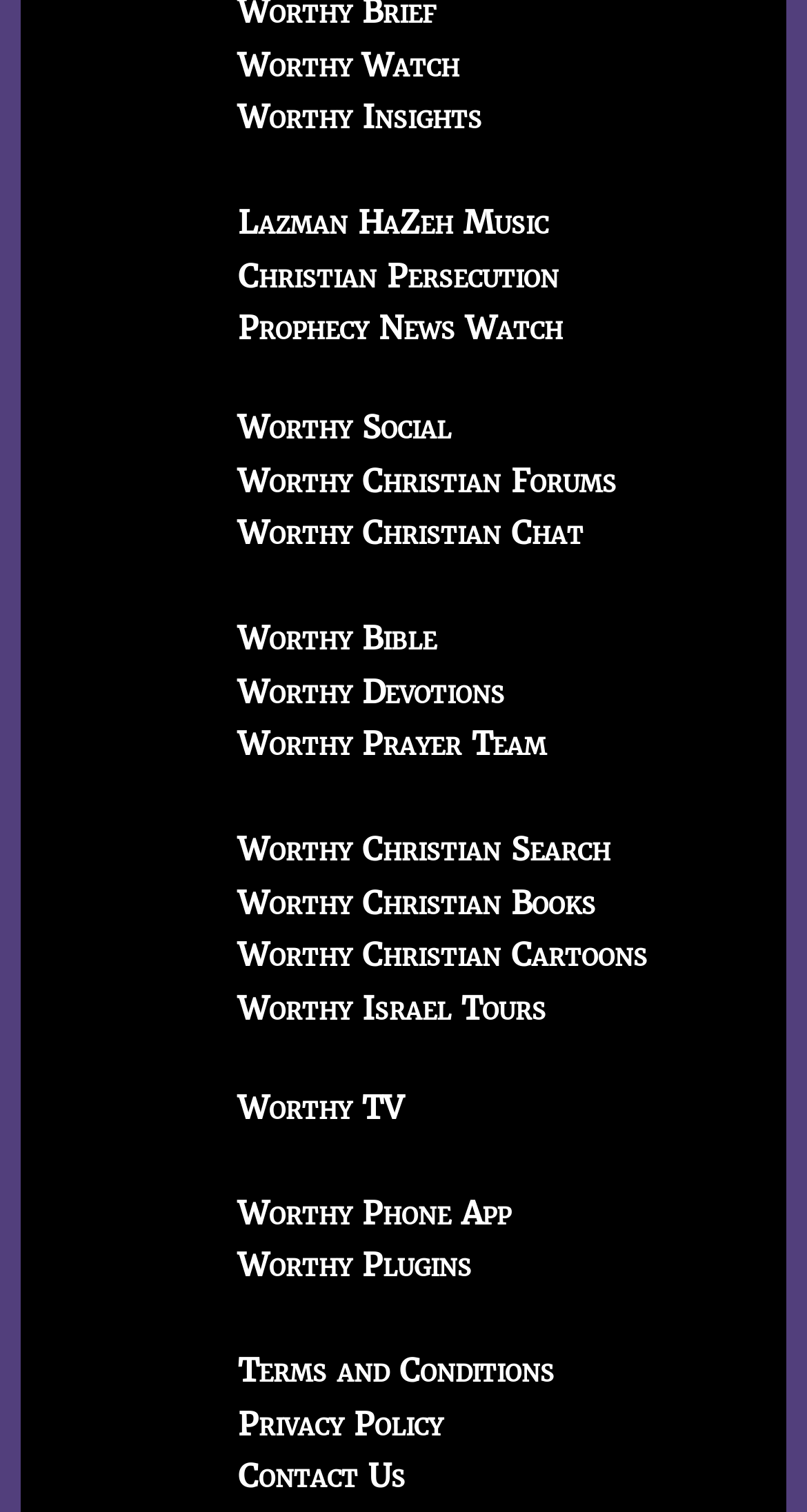Respond to the following question using a concise word or phrase: 
What is the first link related to music on the webpage?

Lazman HaZeh Music